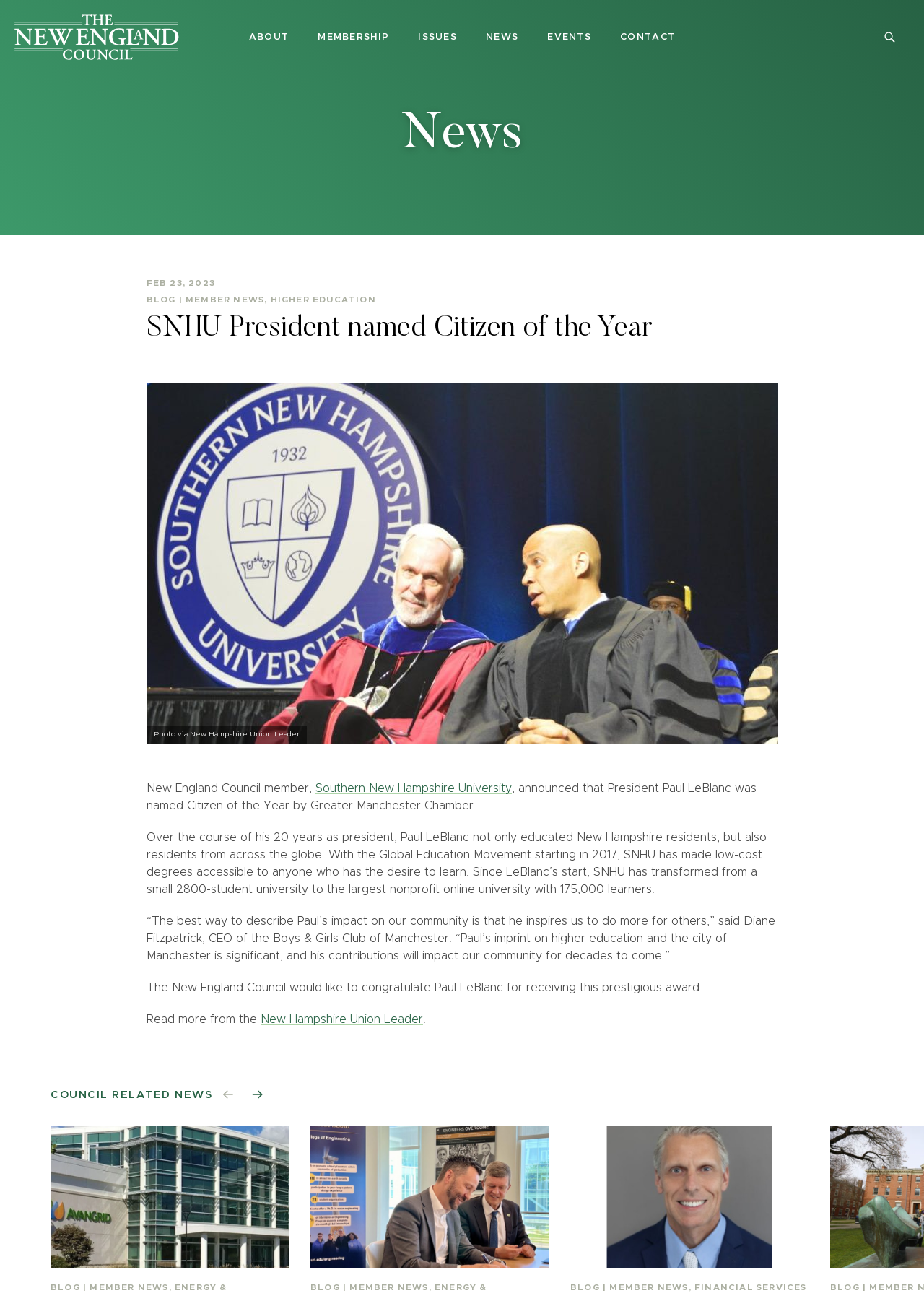How many learners does SNHU have?
Analyze the image and deliver a detailed answer to the question.

I found the answer by reading the text content of the webpage, specifically the sentence 'Since LeBlanc’s start, SNHU has transformed from a small 2800-student university to the largest nonprofit online university with 175,000 learners.'